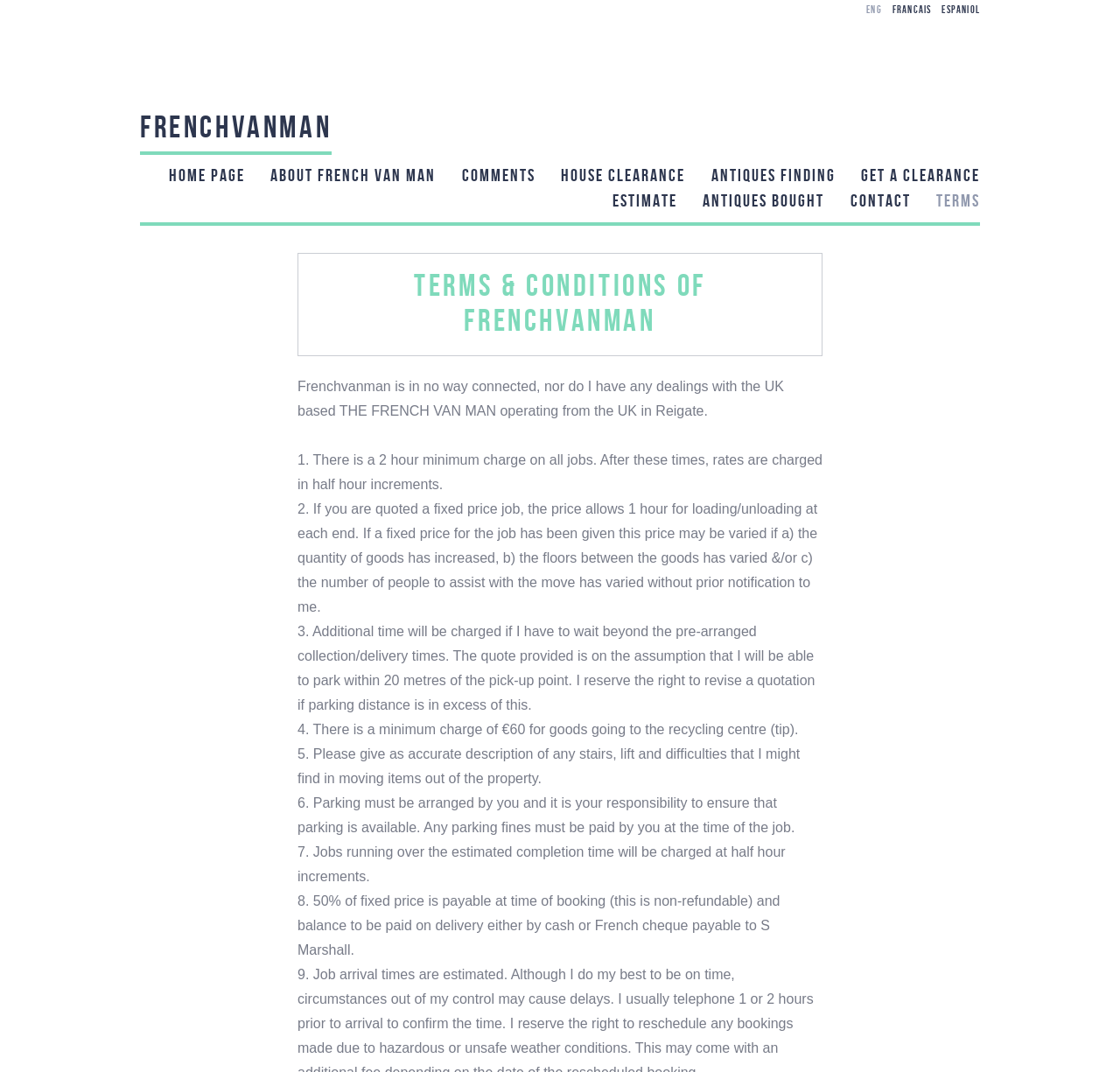Use a single word or phrase to answer this question: 
How much of the fixed price is payable at the time of booking?

50%